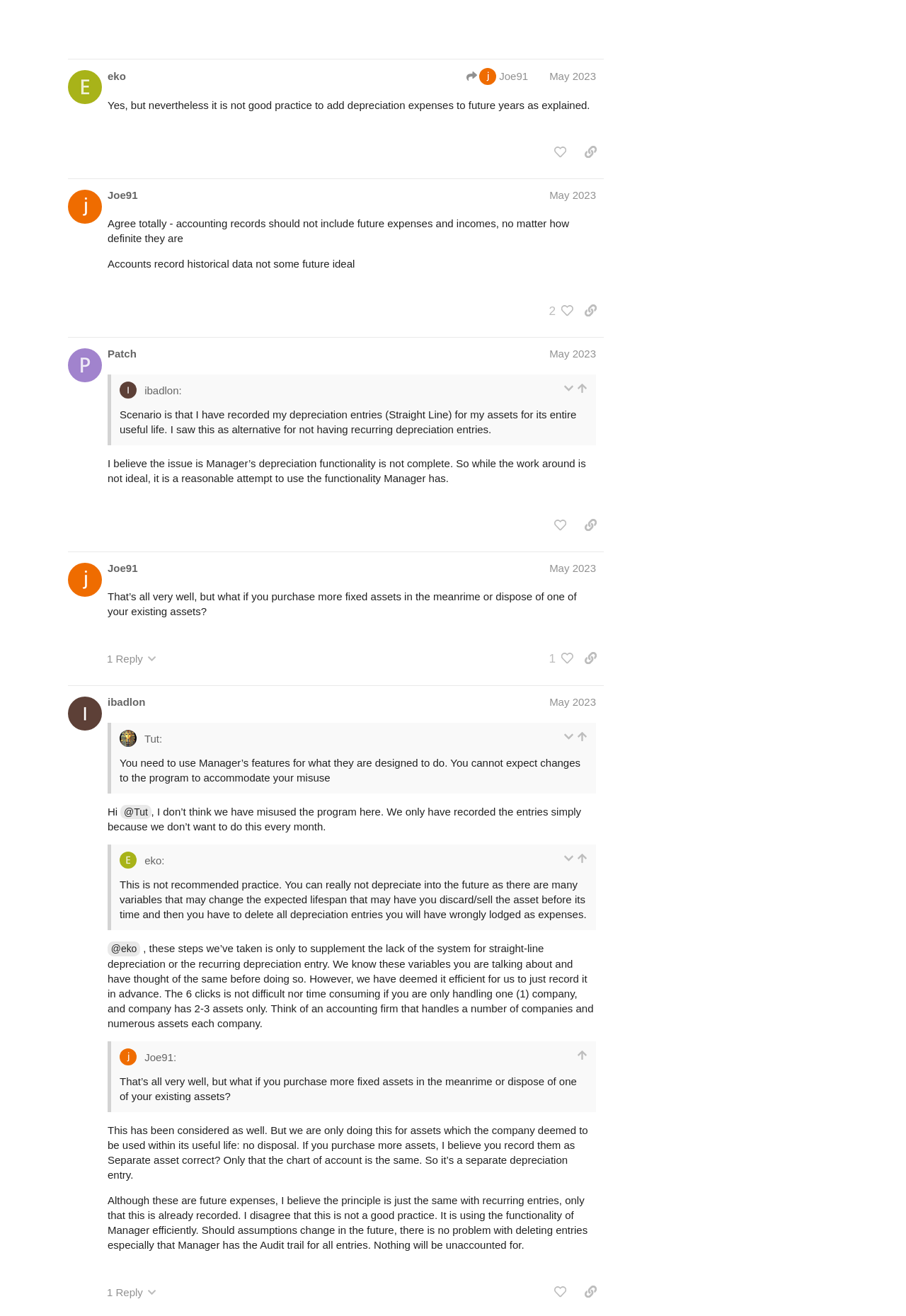Find the bounding box of the web element that fits this description: "activeslots555.org".

None